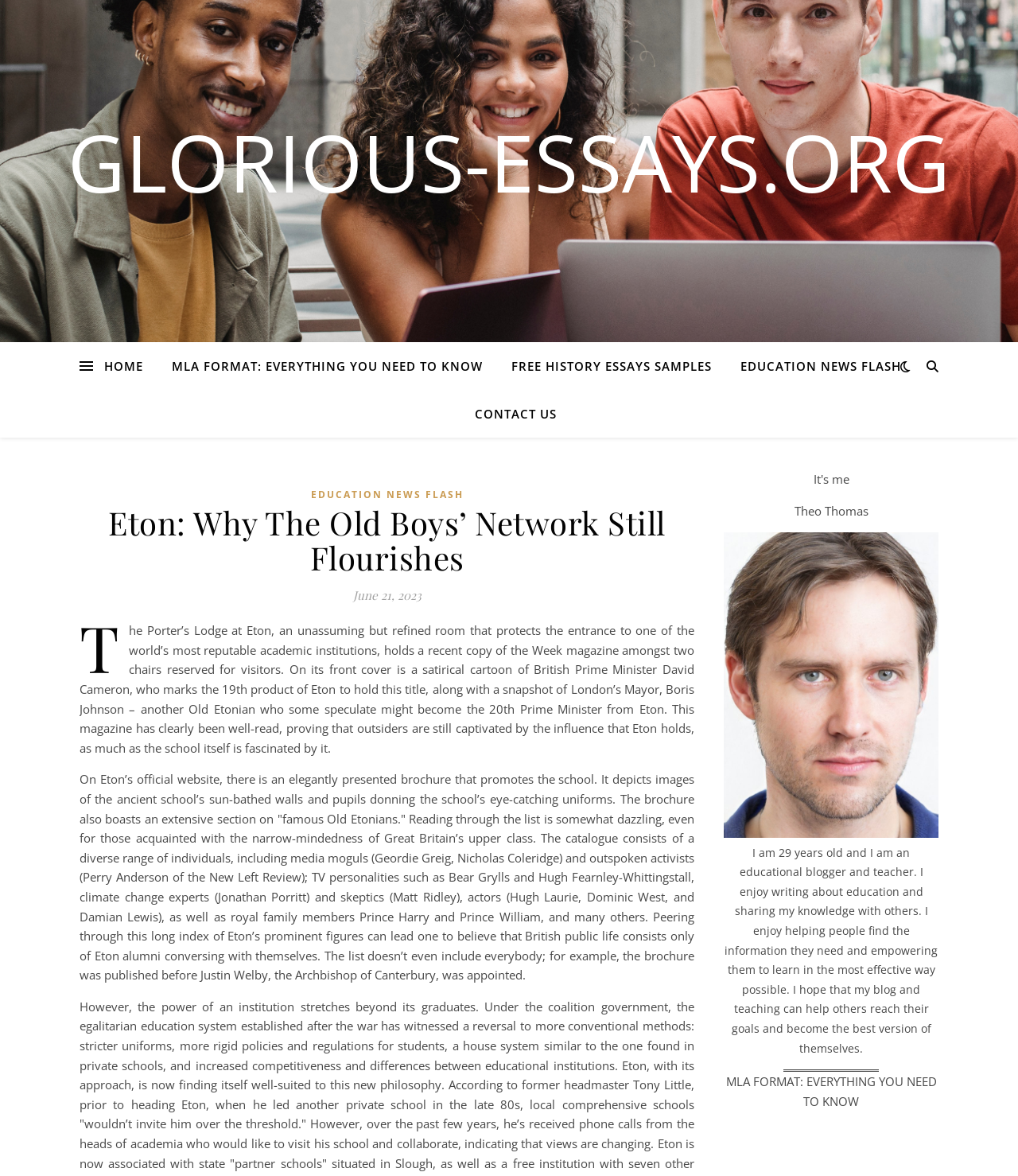Please identify the bounding box coordinates of the clickable area that will allow you to execute the instruction: "Check the 'EDUCATION NEWS FLASH' section".

[0.715, 0.291, 0.898, 0.332]